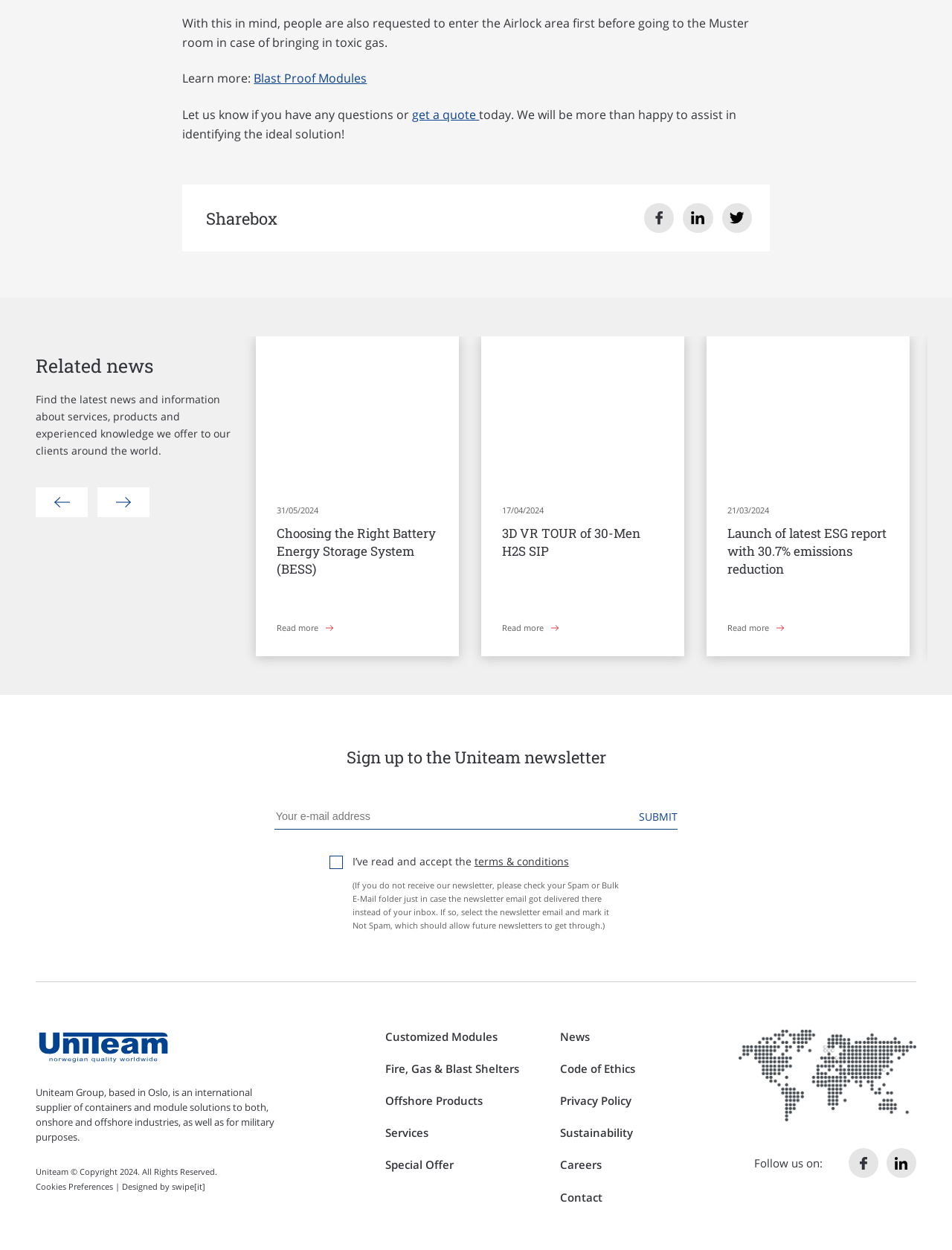Could you highlight the region that needs to be clicked to execute the instruction: "Click the 'Submit' button"?

[0.671, 0.648, 0.712, 0.659]